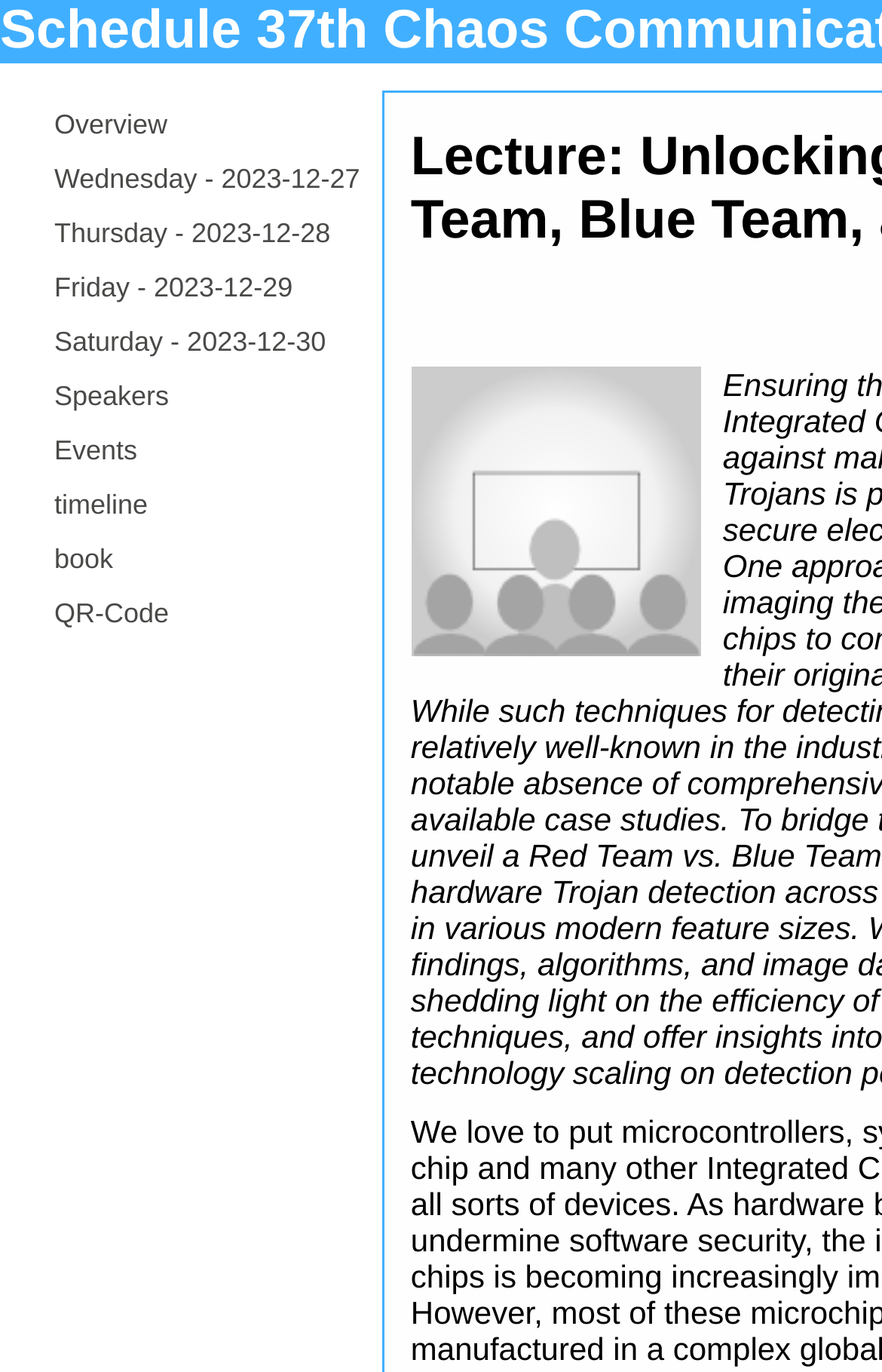Locate the bounding box coordinates of the clickable region necessary to complete the following instruction: "check timeline". Provide the coordinates in the format of four float numbers between 0 and 1, i.e., [left, top, right, bottom].

[0.062, 0.356, 0.168, 0.388]